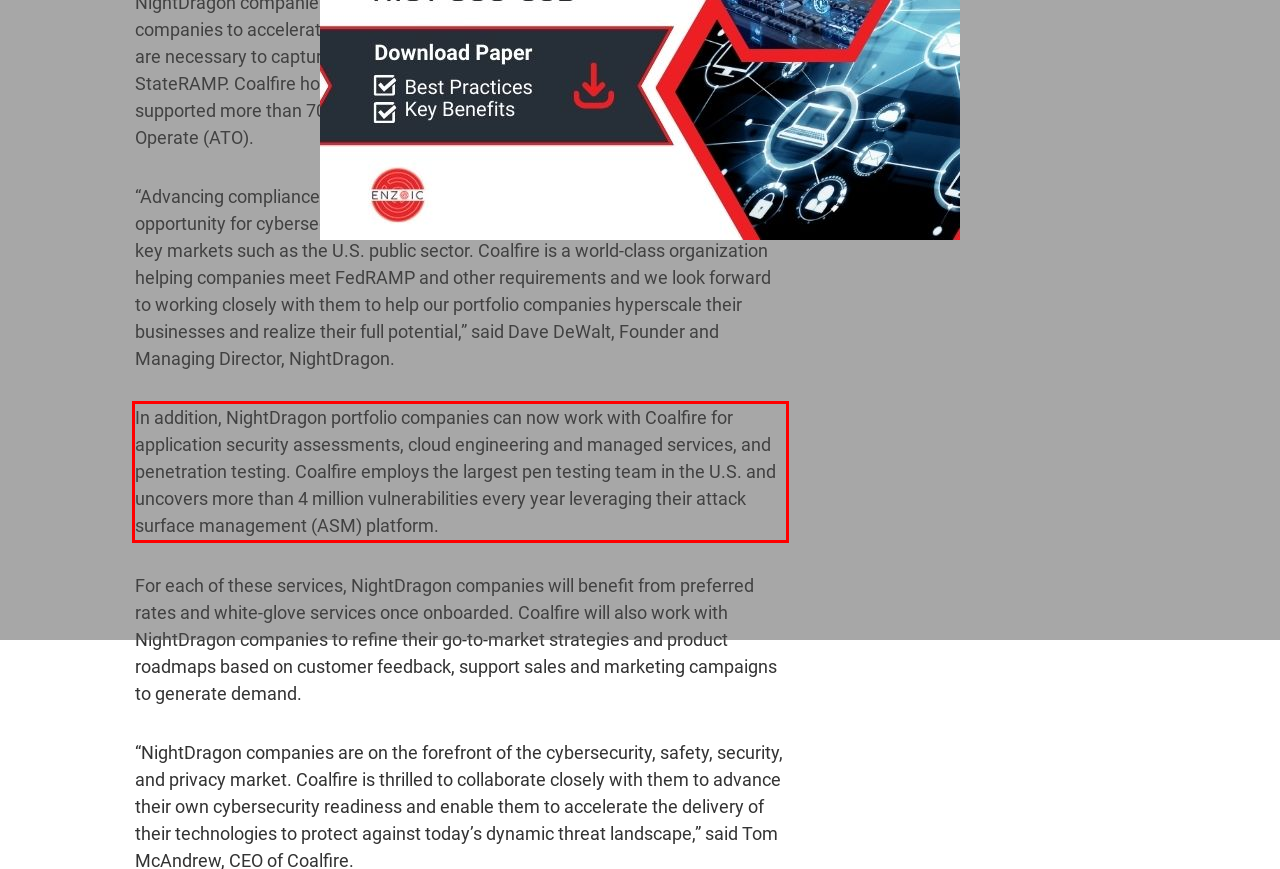You are given a screenshot with a red rectangle. Identify and extract the text within this red bounding box using OCR.

In addition, NightDragon portfolio companies can now work with Coalfire for application security assessments, cloud engineering and managed services, and penetration testing. Coalfire employs the largest pen testing team in the U.S. and uncovers more than 4 million vulnerabilities every year leveraging their attack surface management (ASM) platform.